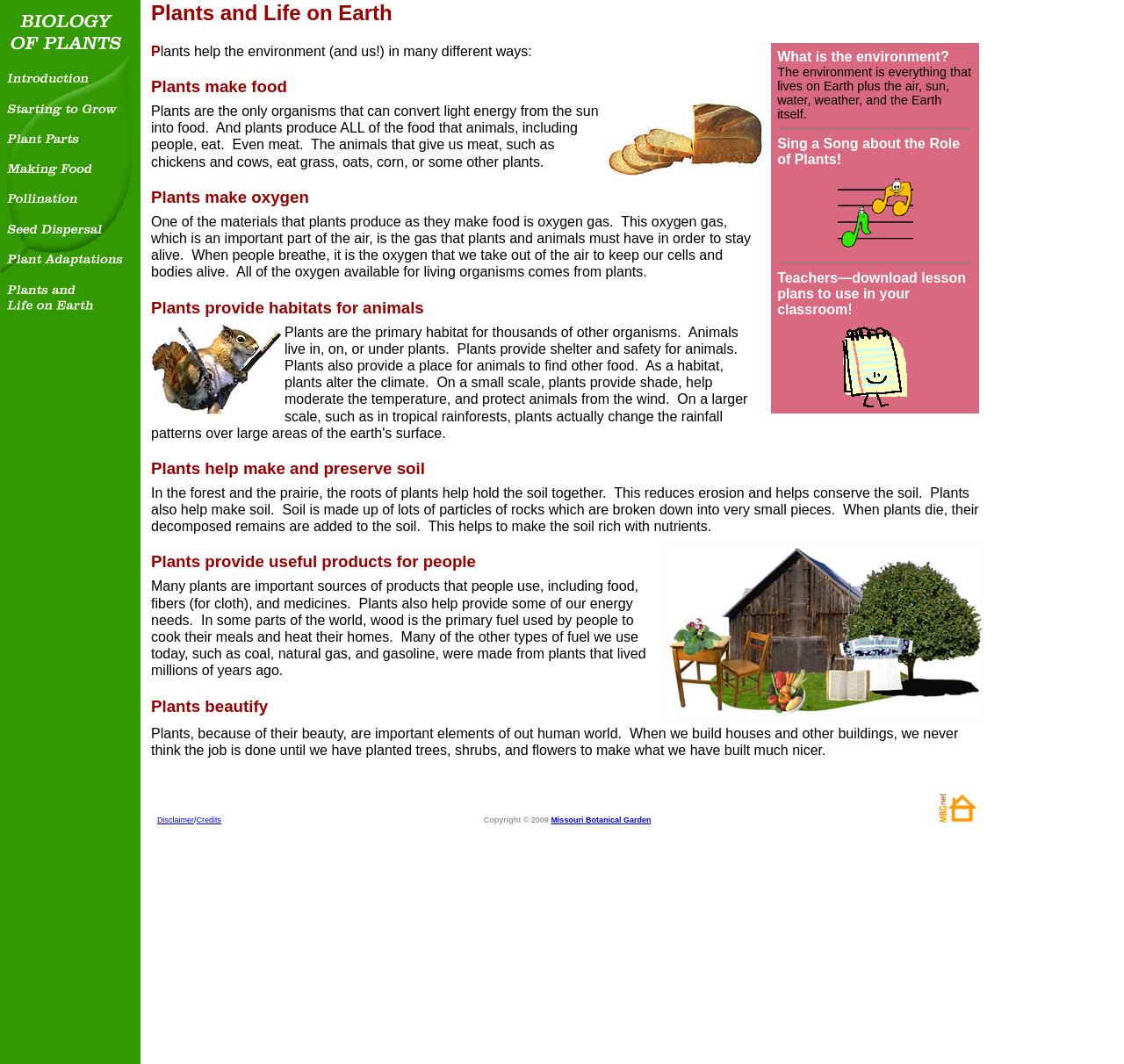Can you pinpoint the bounding box coordinates for the clickable element required for this instruction: "Click on the 'Introduction' link"? The coordinates should be four float numbers between 0 and 1, i.e., [left, top, right, bottom].

[0.001, 0.075, 0.118, 0.089]